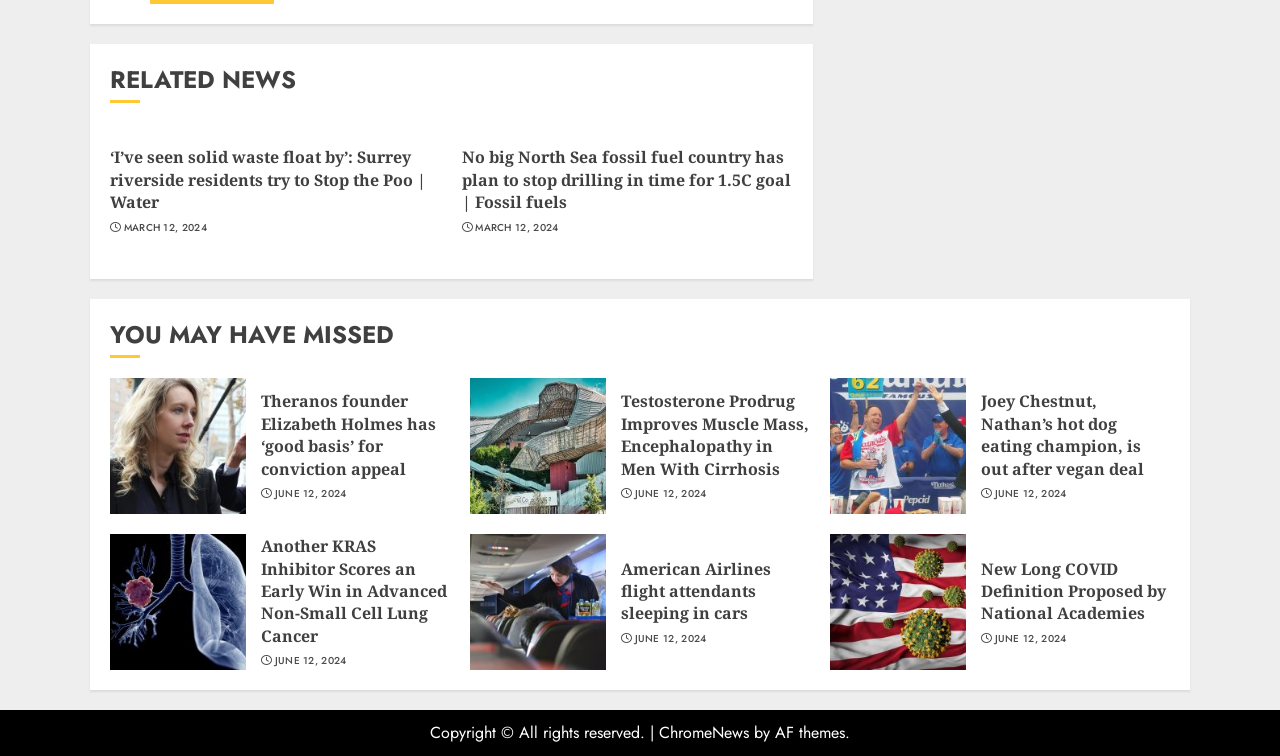Identify the bounding box coordinates for the element you need to click to achieve the following task: "Read 'Joey Chestnut, Nathan’s hot dog eating champion, is out after vegan deal'". The coordinates must be four float values ranging from 0 to 1, formatted as [left, top, right, bottom].

[0.766, 0.516, 0.894, 0.636]